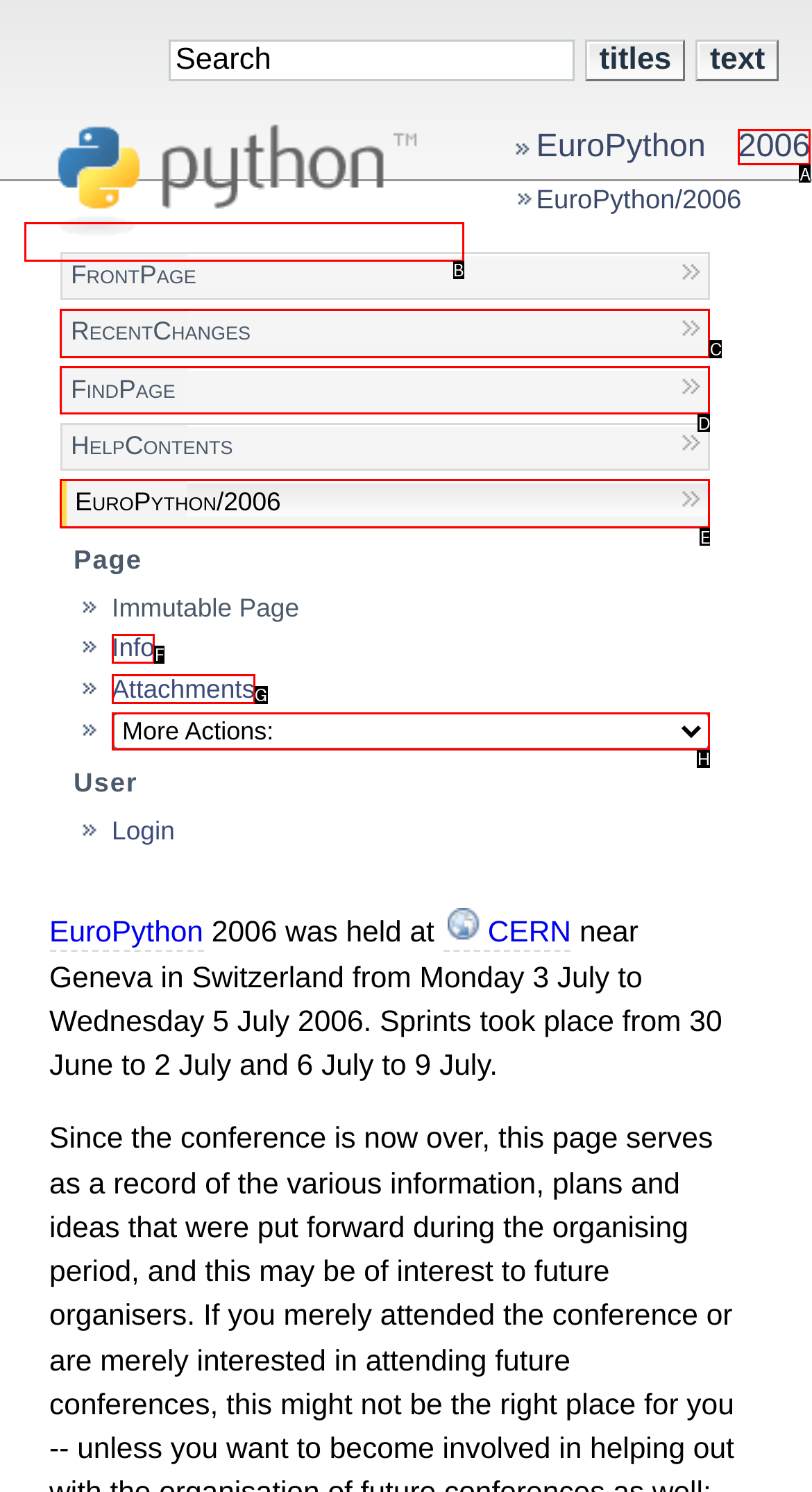Identify the correct choice to execute this task: Click on Python
Respond with the letter corresponding to the right option from the available choices.

B